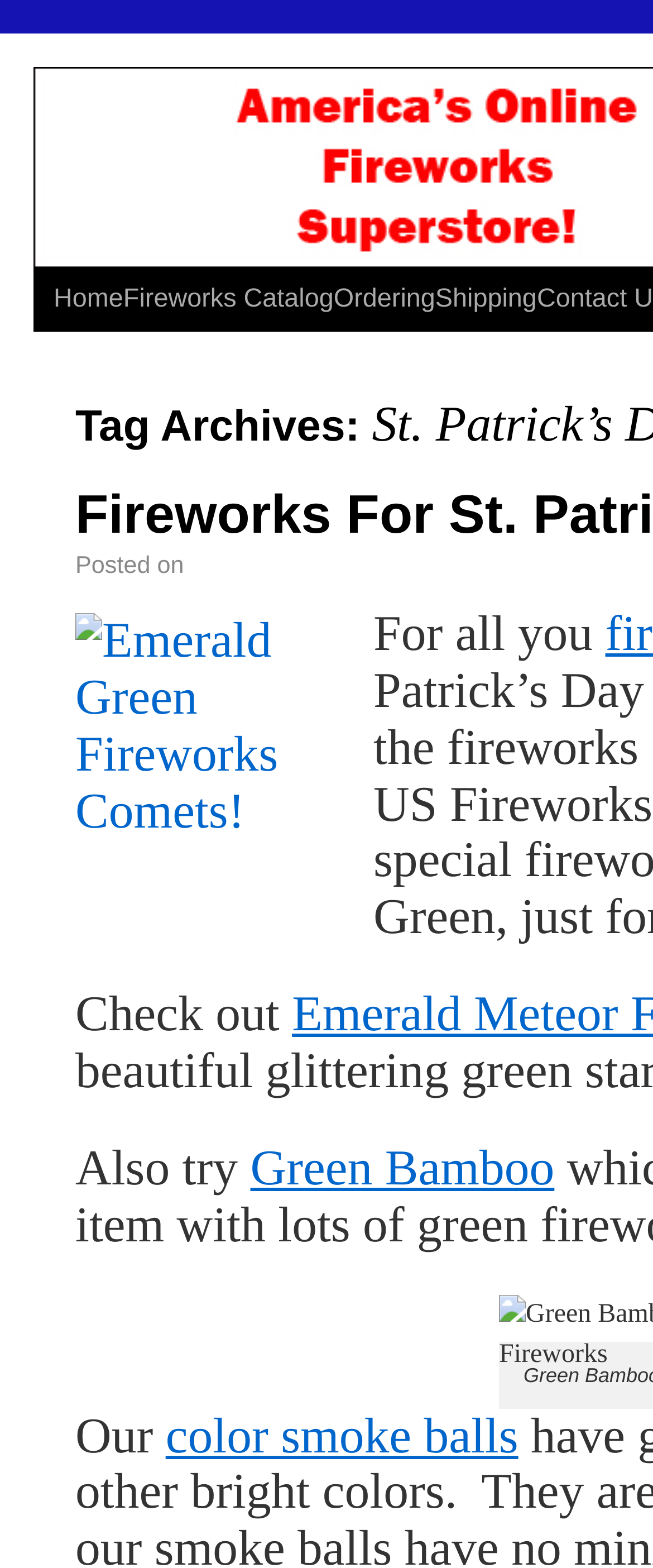What is the theme of the blog post?
Examine the image and provide an in-depth answer to the question.

Although the meta description mentions St. Patrick's Day, I can infer the theme of the blog post by looking at the content, which includes mentions of 'Emerald Green Fireworks Comets!' and 'Green Bamboo', suggesting that the blog post is related to St. Patrick's Day.